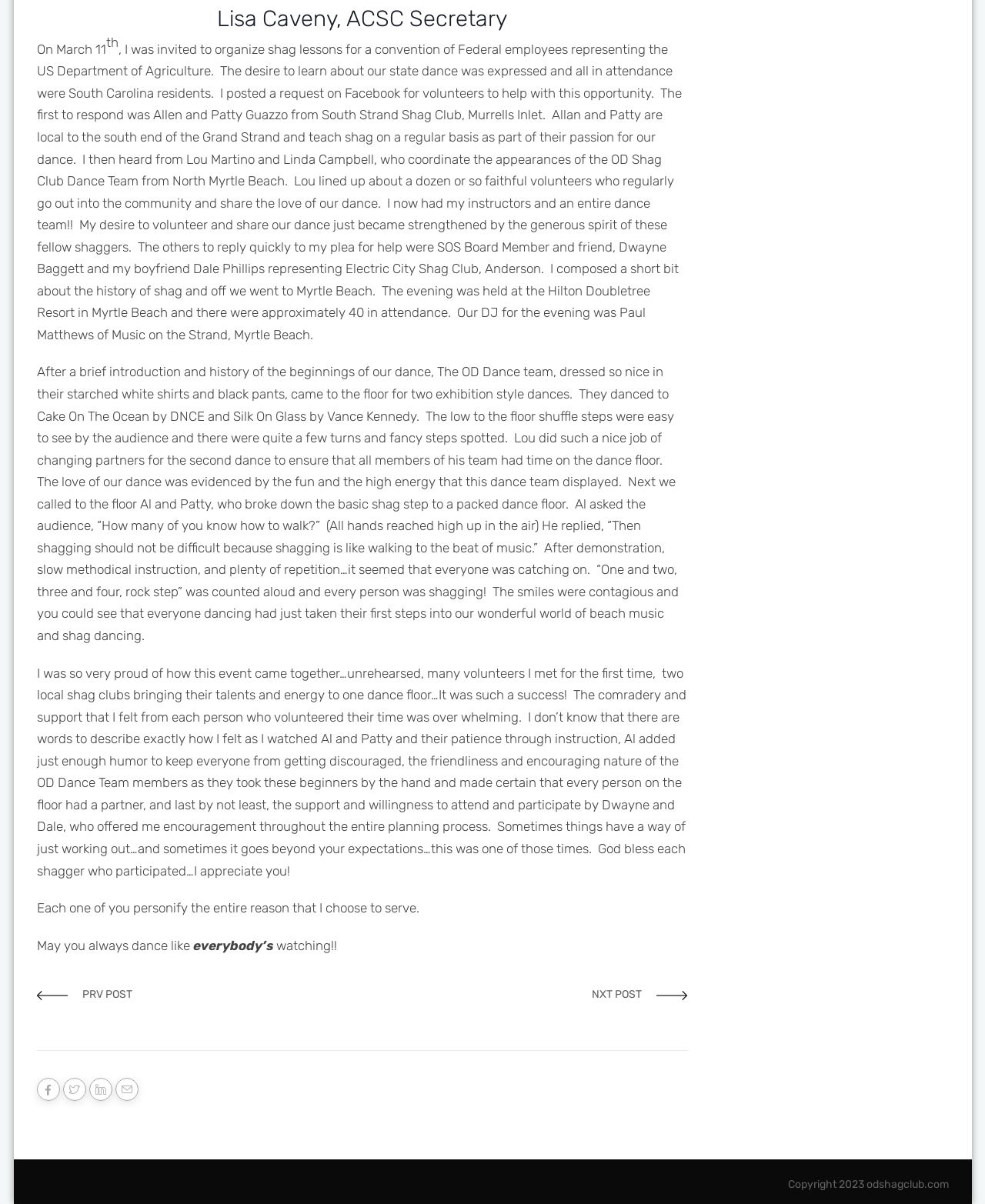What is the event described in the article?
From the image, respond with a single word or phrase.

Shag lessons for Federal employees